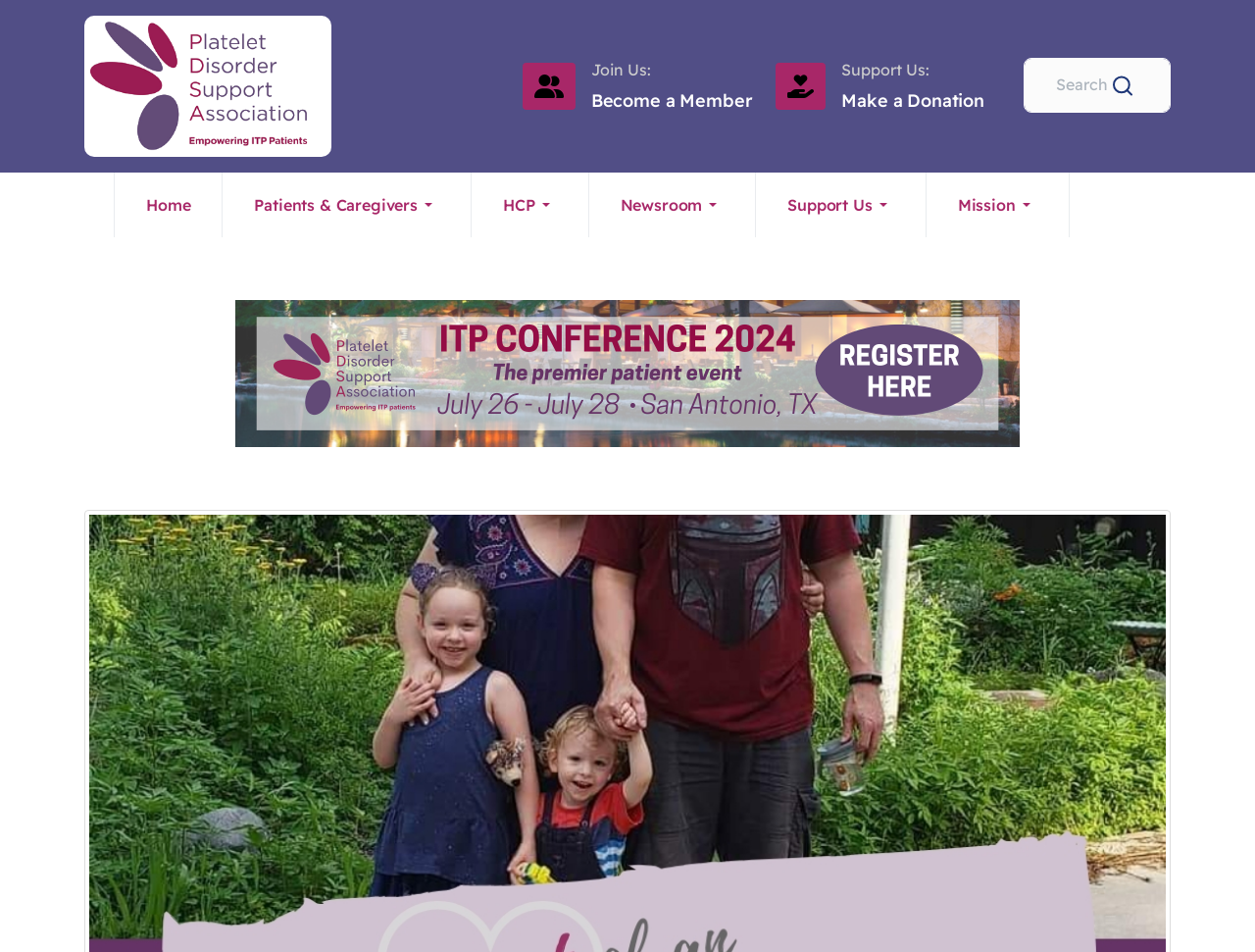Could you specify the bounding box coordinates for the clickable section to complete the following instruction: "Go to the home page"?

[0.091, 0.181, 0.178, 0.249]